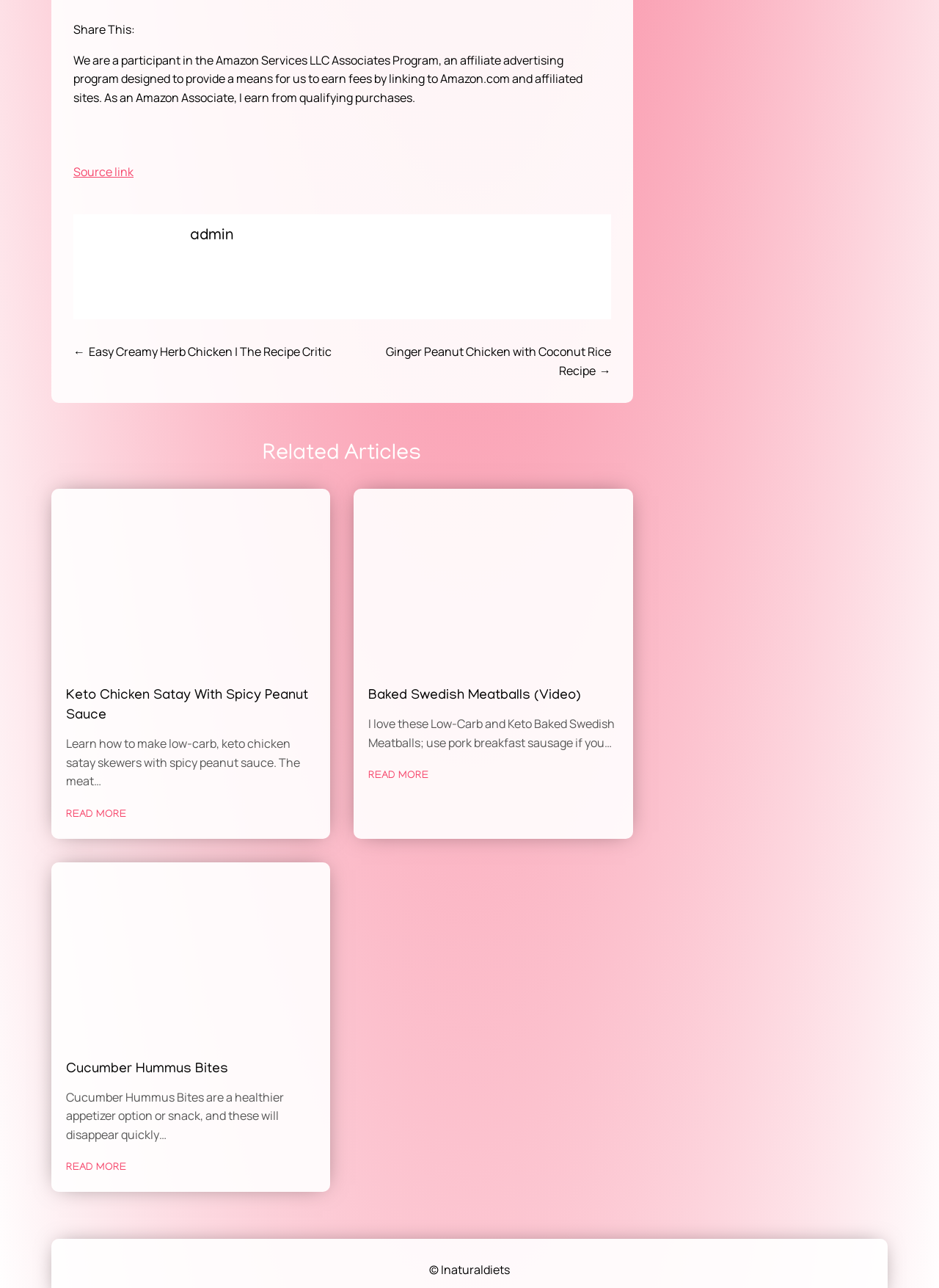Please determine the bounding box coordinates of the element's region to click for the following instruction: "Click on 'Easy Creamy Herb Chicken | The Recipe Critic'".

[0.095, 0.267, 0.353, 0.279]